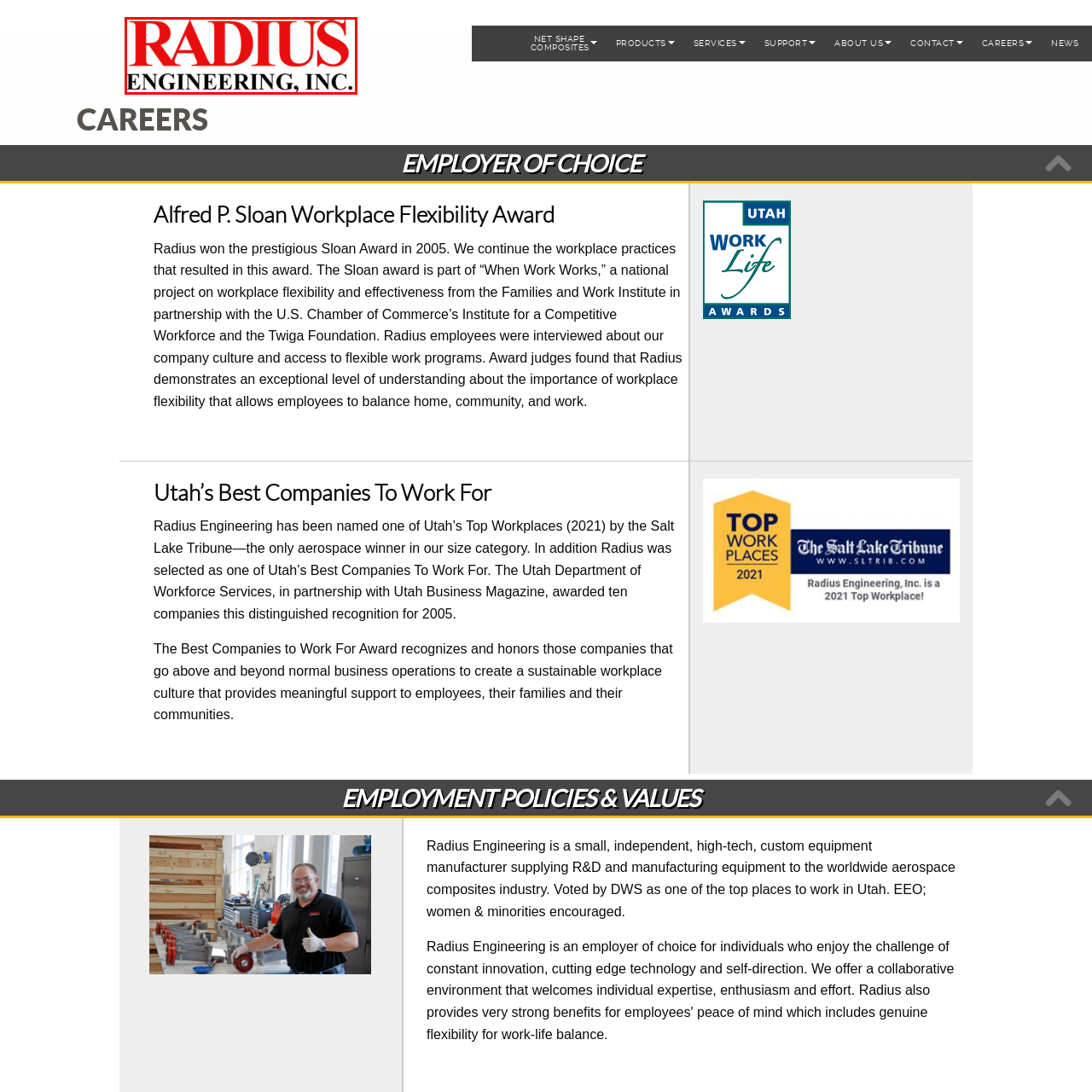What award has Radius Engineering received?
Review the content shown inside the red bounding box in the image and offer a detailed answer to the question, supported by the visual evidence.

According to the caption, Radius Engineering is recognized for its excellent workplace culture and has received numerous accolades, including being named one of Utah's Best Companies to Work For, which suggests that this is one of the awards they have received.